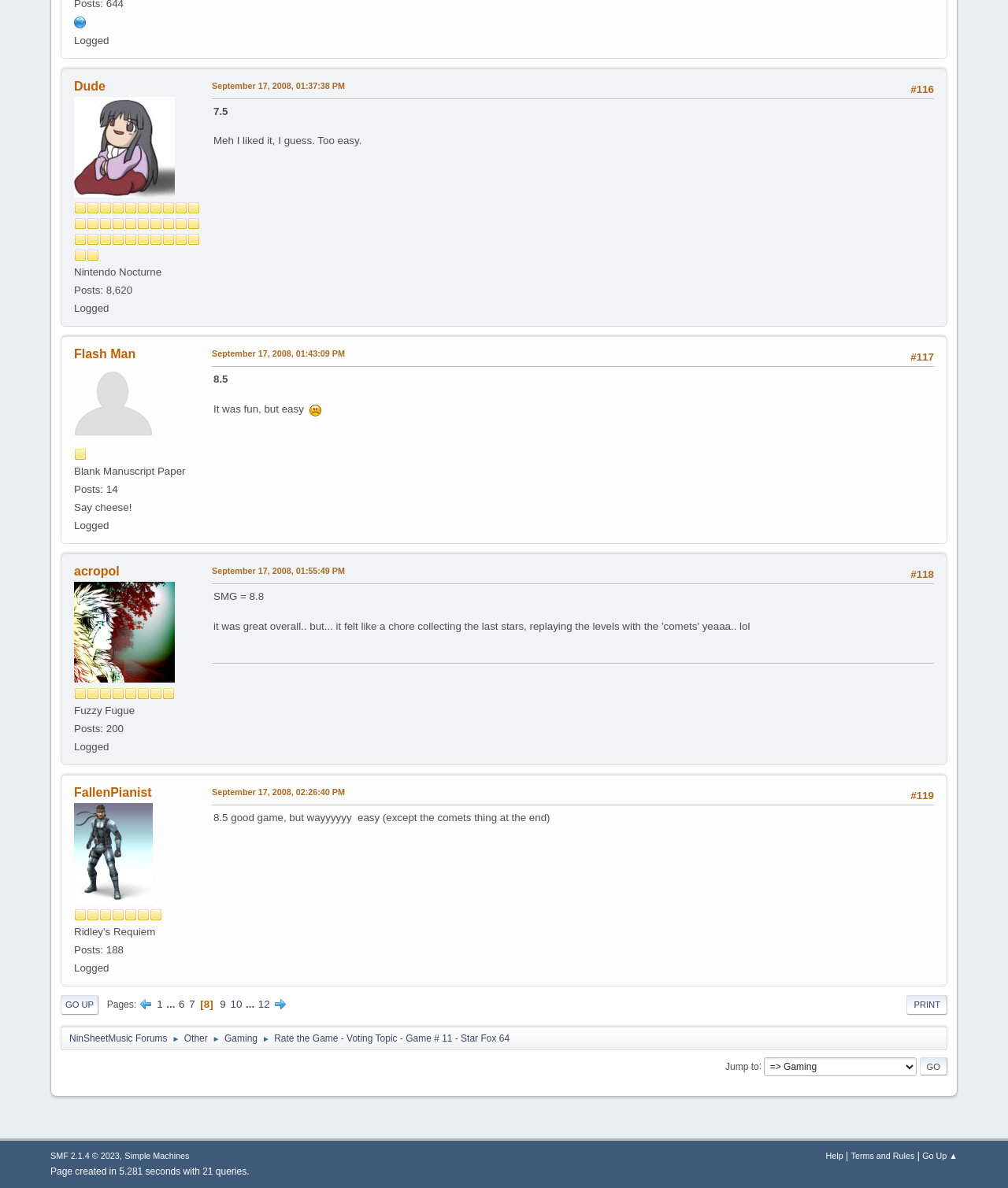Using the element description provided, determine the bounding box coordinates in the format (top-left x, top-left y, bottom-right x, bottom-right y). Ensure that all values are floating point numbers between 0 and 1. Element description: Go Up ▲

[0.915, 0.969, 0.95, 0.977]